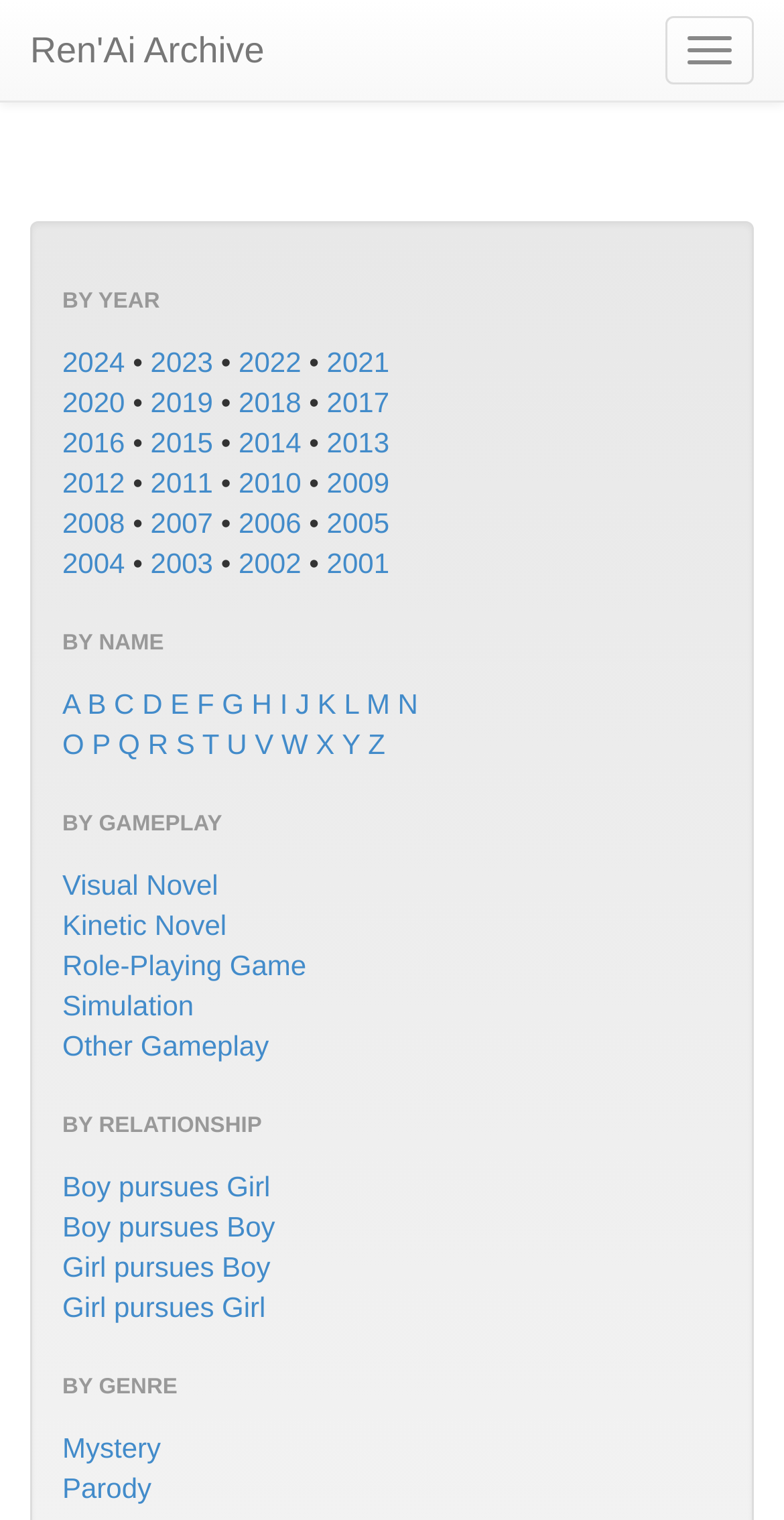Please pinpoint the bounding box coordinates for the region I should click to adhere to this instruction: "Explore CrossFit Training".

None